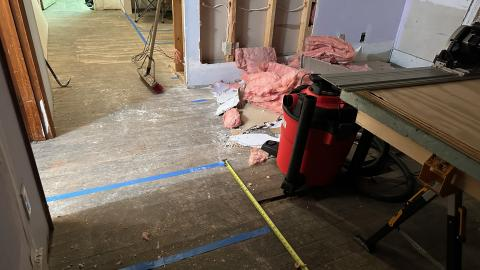What is the purpose of the blue tape lines?
Can you provide a detailed and comprehensive answer to the question?

The blue tape lines on the wooden flooring in the foreground suggest that the area is being measured or prepared for some construction activity, likely as part of the renovation process.